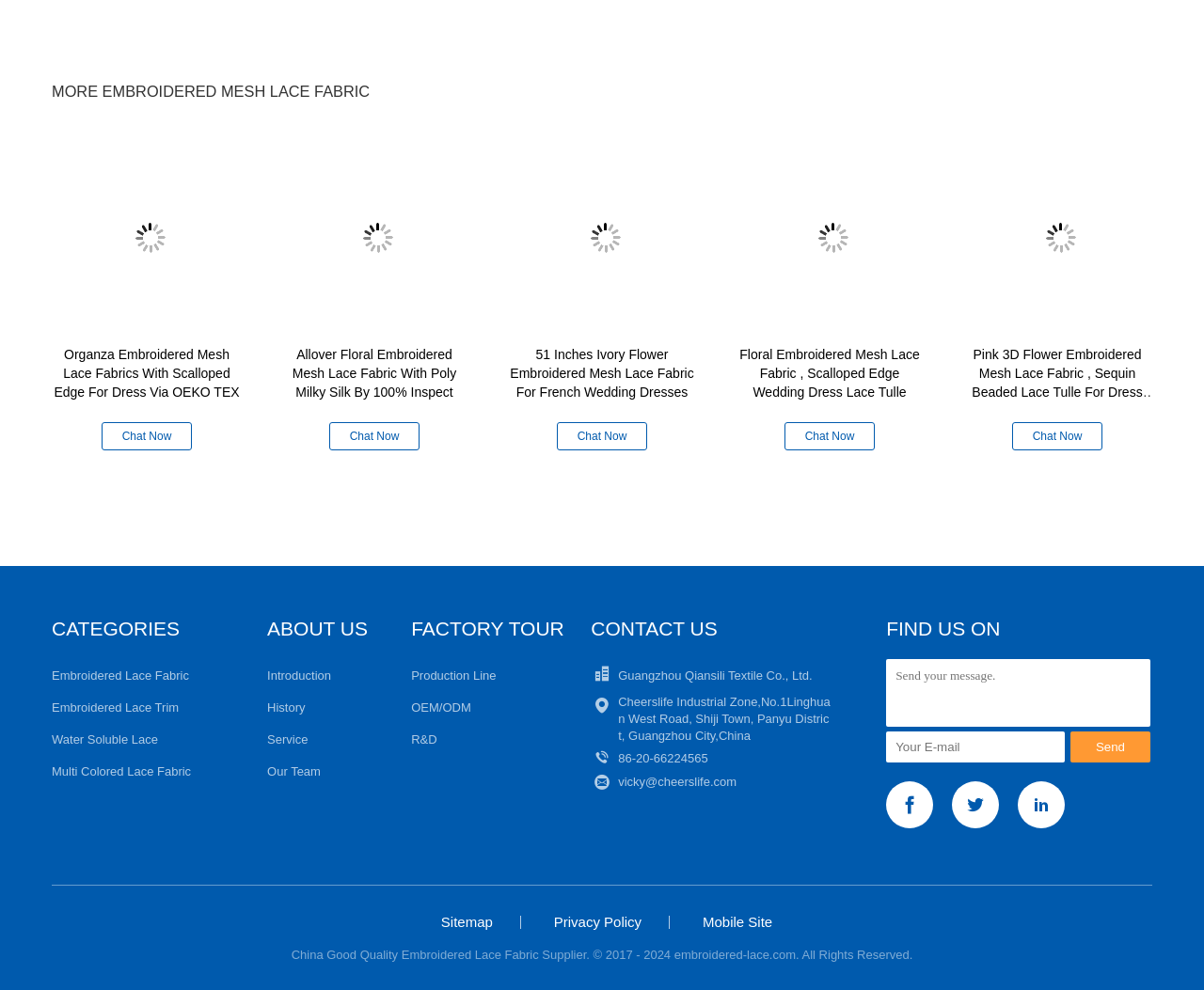Locate and provide the bounding box coordinates for the HTML element that matches this description: "parent_node: Send placeholder="Send your message."".

[0.736, 0.666, 0.955, 0.734]